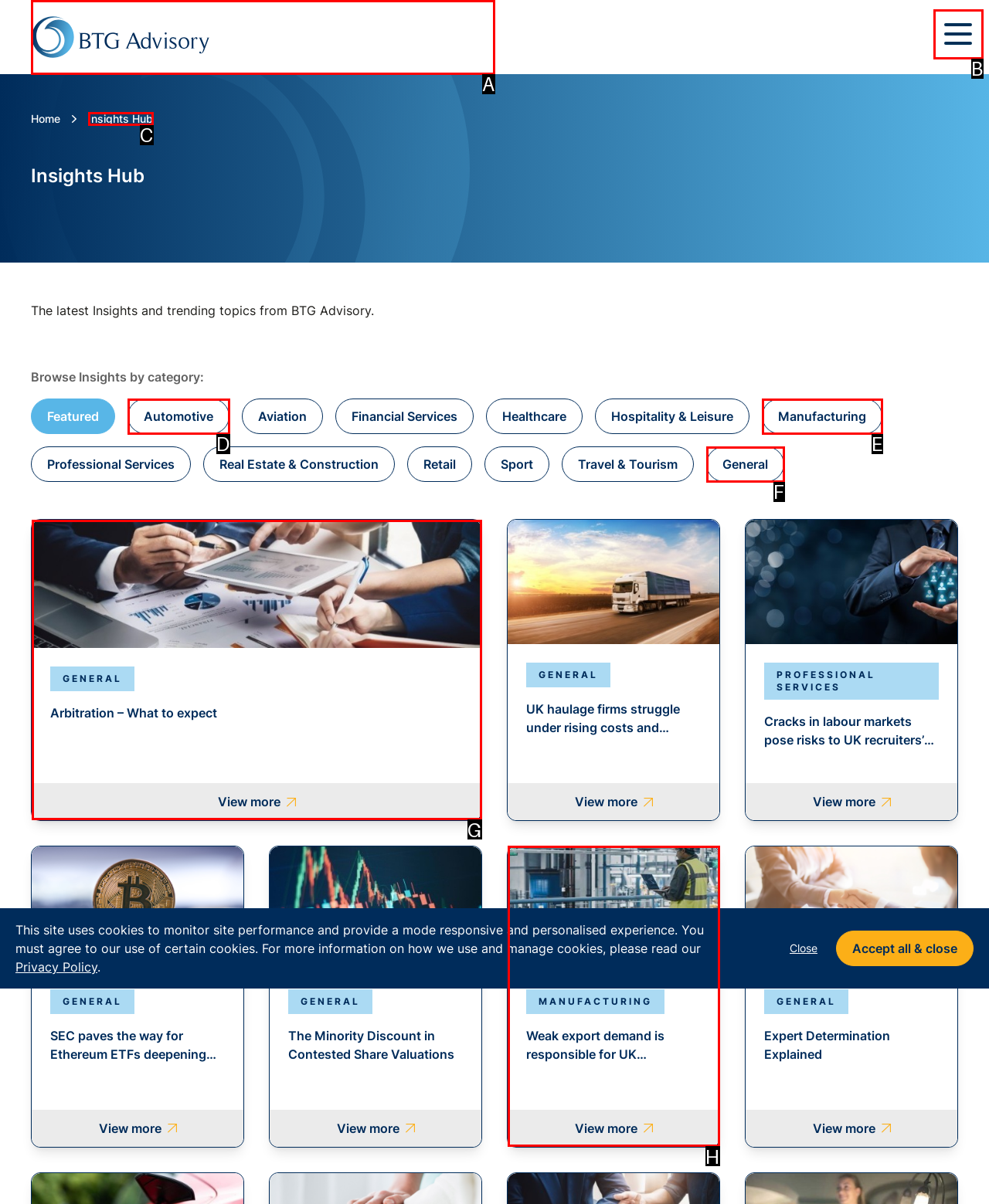From the provided choices, determine which option matches the description: Insights Hub. Respond with the letter of the correct choice directly.

C